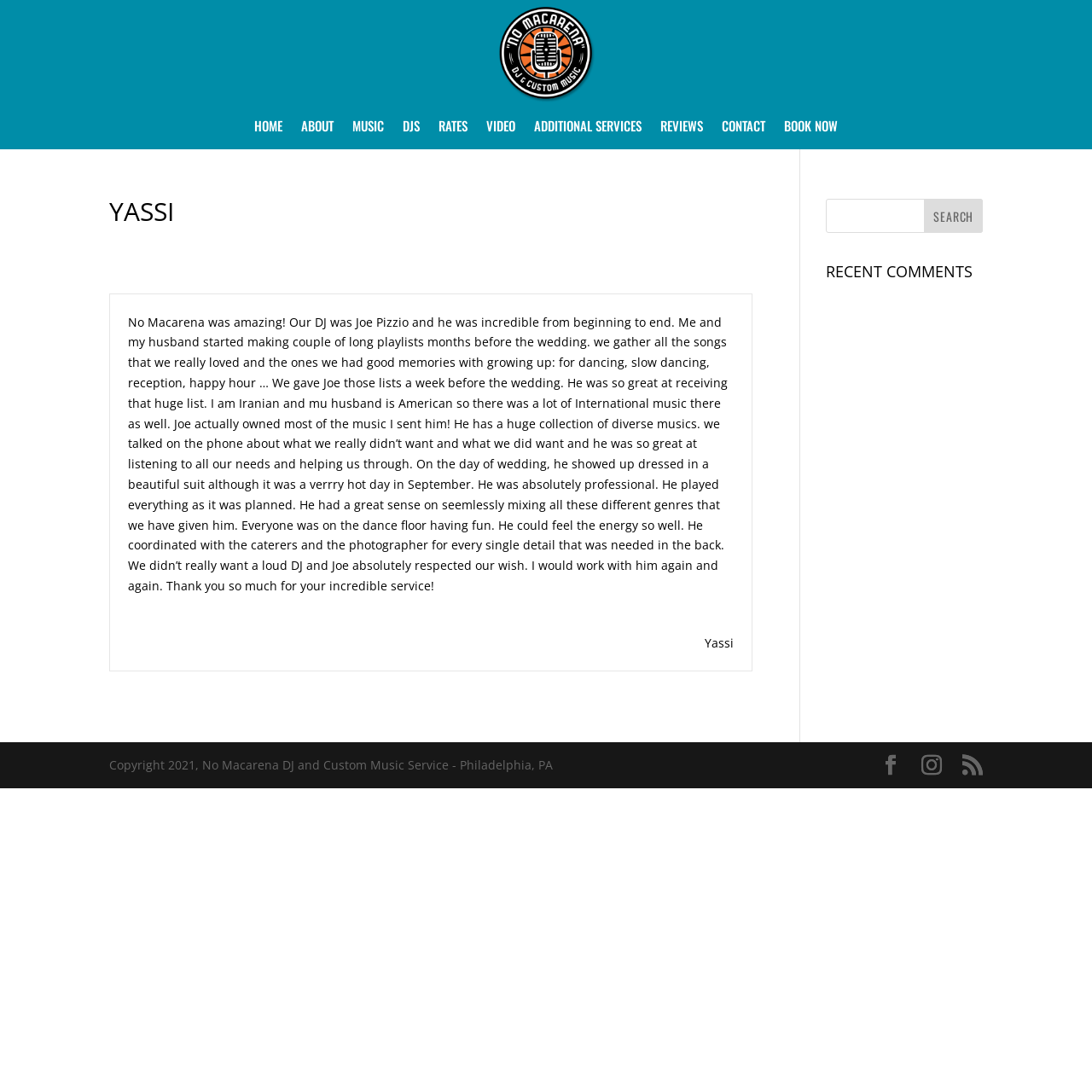Determine the bounding box coordinates for the HTML element described here: "Additional Services".

[0.489, 0.109, 0.588, 0.126]